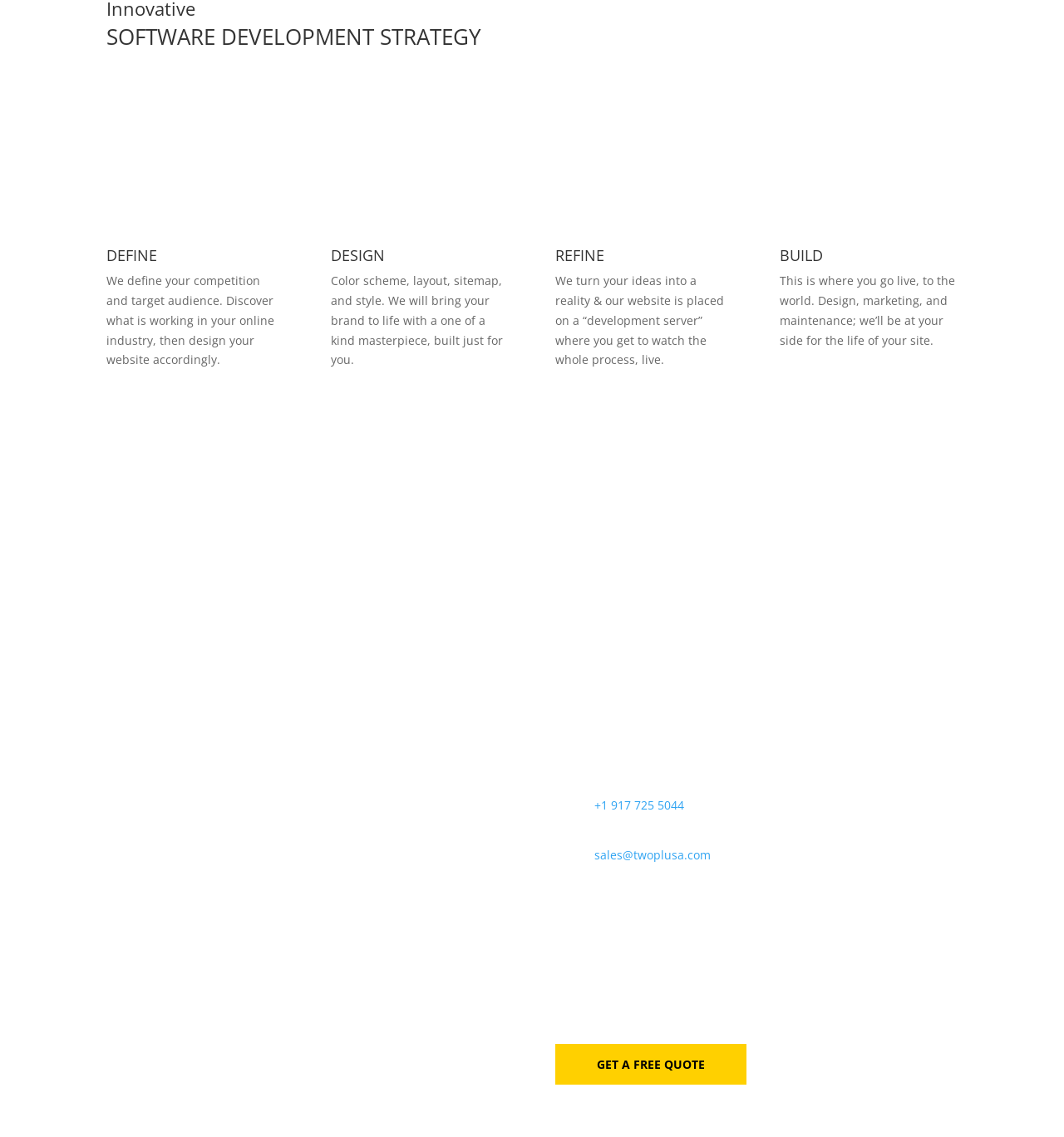Based on the image, provide a detailed and complete answer to the question: 
What is the call-to-action button at the bottom of the page?

The webpage has a prominent call-to-action button at the bottom, encouraging visitors to 'GET A FREE QUOTE' for their software development needs.